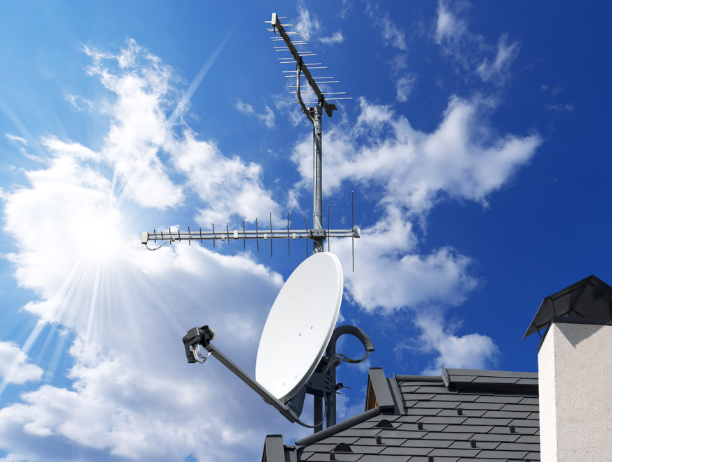Provide an in-depth description of the image.

In this image, a sleek satellite dish is prominently installed on a rooftop, accompanied by an aerial antenna. The dish, painted in a bright white, contrasts beautifully against the vibrant blue sky, which features scattered clouds enhanced by radiant sunlight. This setup suggests a focus on ensuring optimal television reception, indicative of the services offered by authorized DSTV installers in Cape Town. The imagery reflects the professionalism and expertise of technicians dedicated to enhancing entertainment experiences through efficient installations and signal repairs, demonstrating their commitment to quality service.